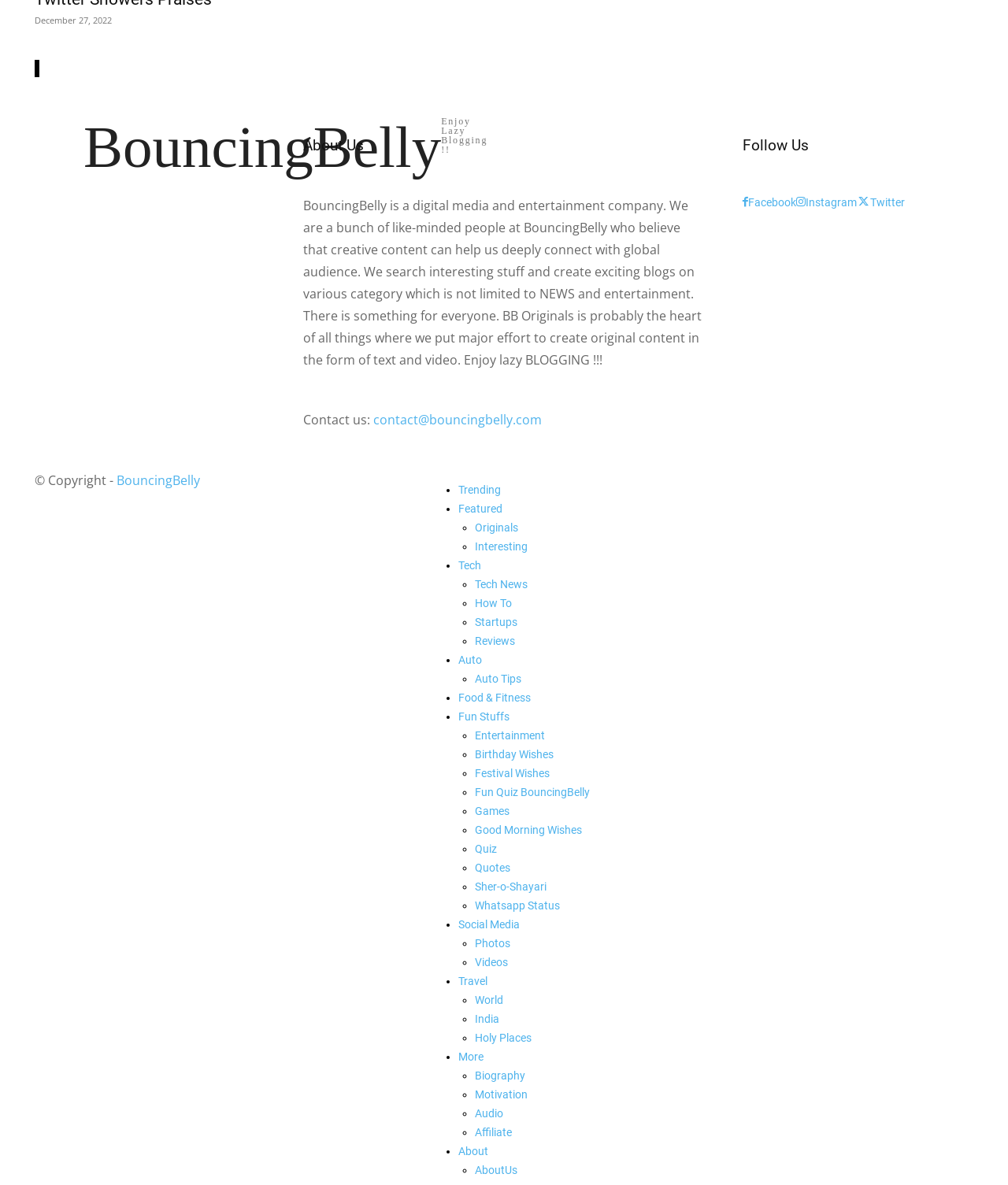Determine the bounding box coordinates of the UI element described by: "BouncingBelly Enjoy Lazy Blogging !!".

[0.083, 0.097, 0.263, 0.152]